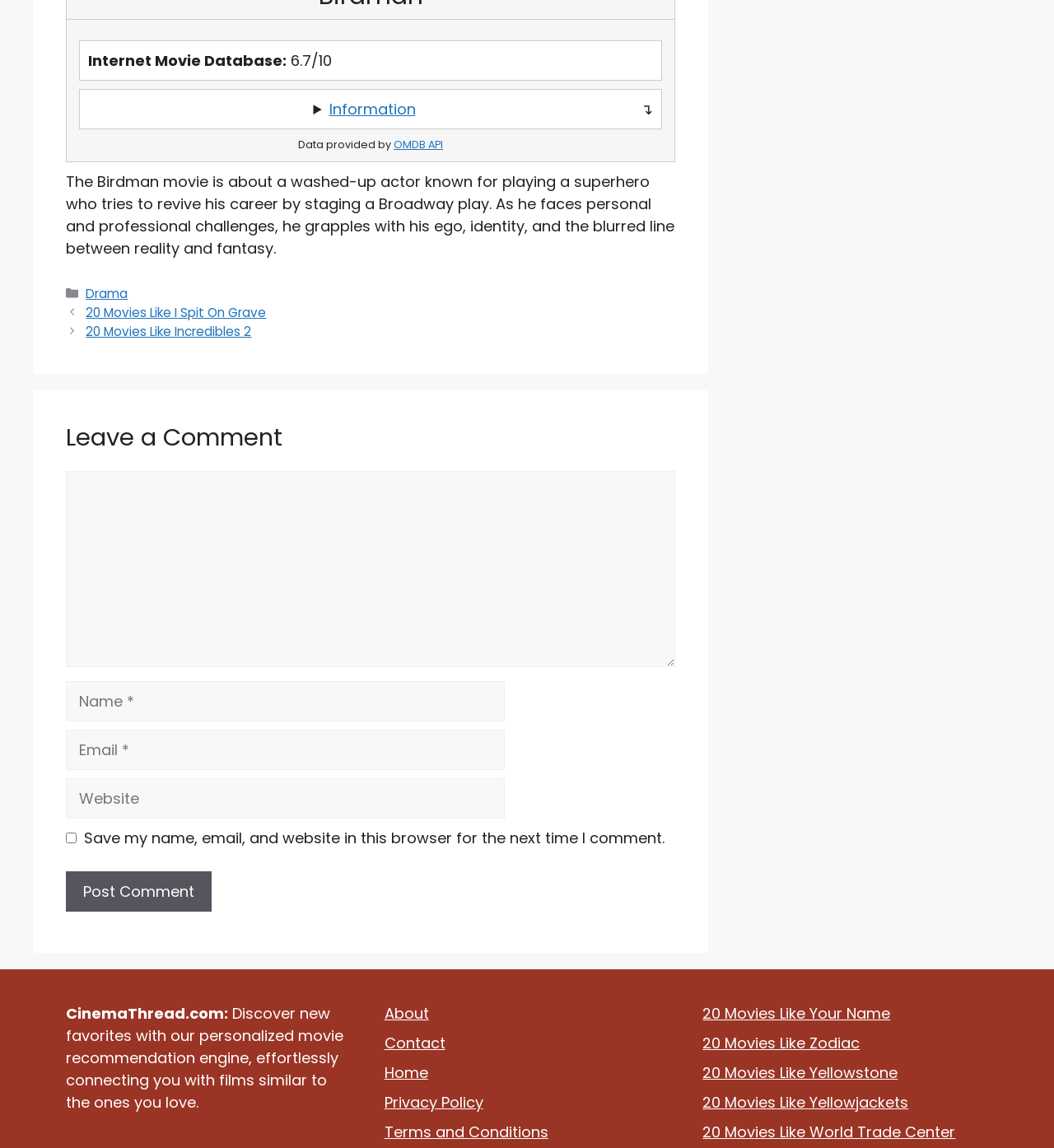Determine the bounding box coordinates of the target area to click to execute the following instruction: "Enter your name in the 'Name' field."

[0.062, 0.593, 0.479, 0.629]